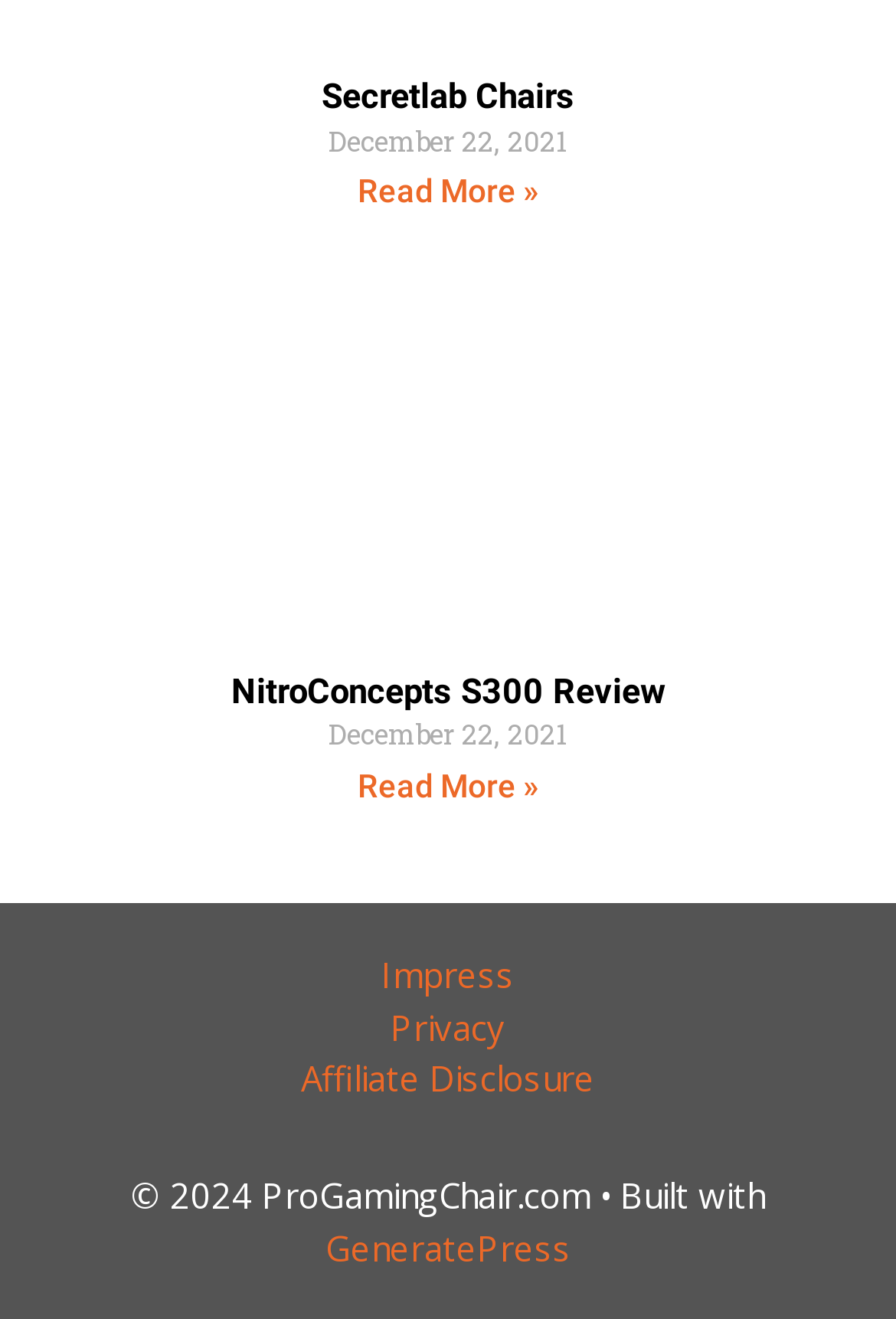Provide the bounding box coordinates for the area that should be clicked to complete the instruction: "Visit the Impress page".

[0.426, 0.722, 0.574, 0.757]